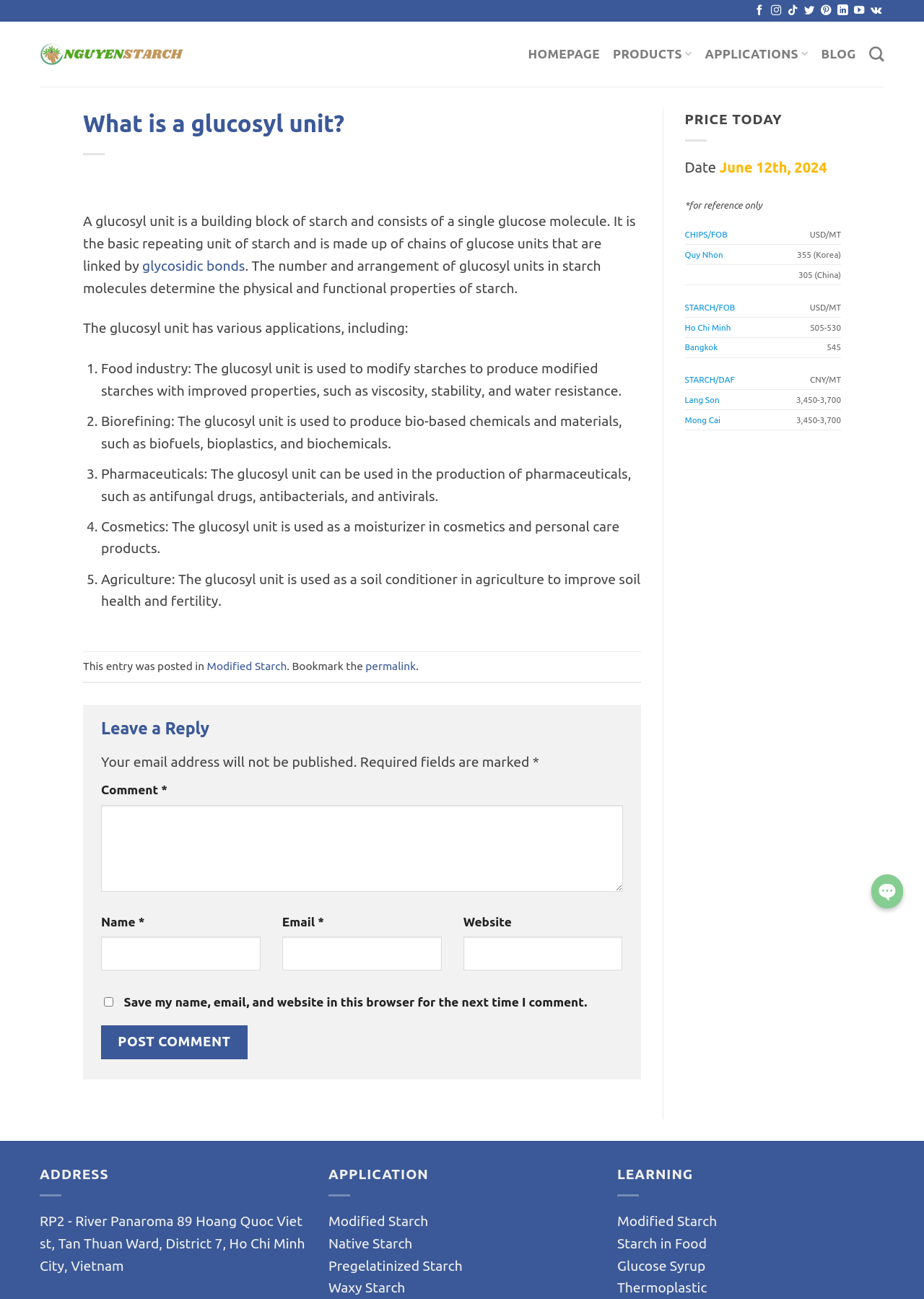Pinpoint the bounding box coordinates of the area that must be clicked to complete this instruction: "Search".

[0.94, 0.029, 0.957, 0.054]